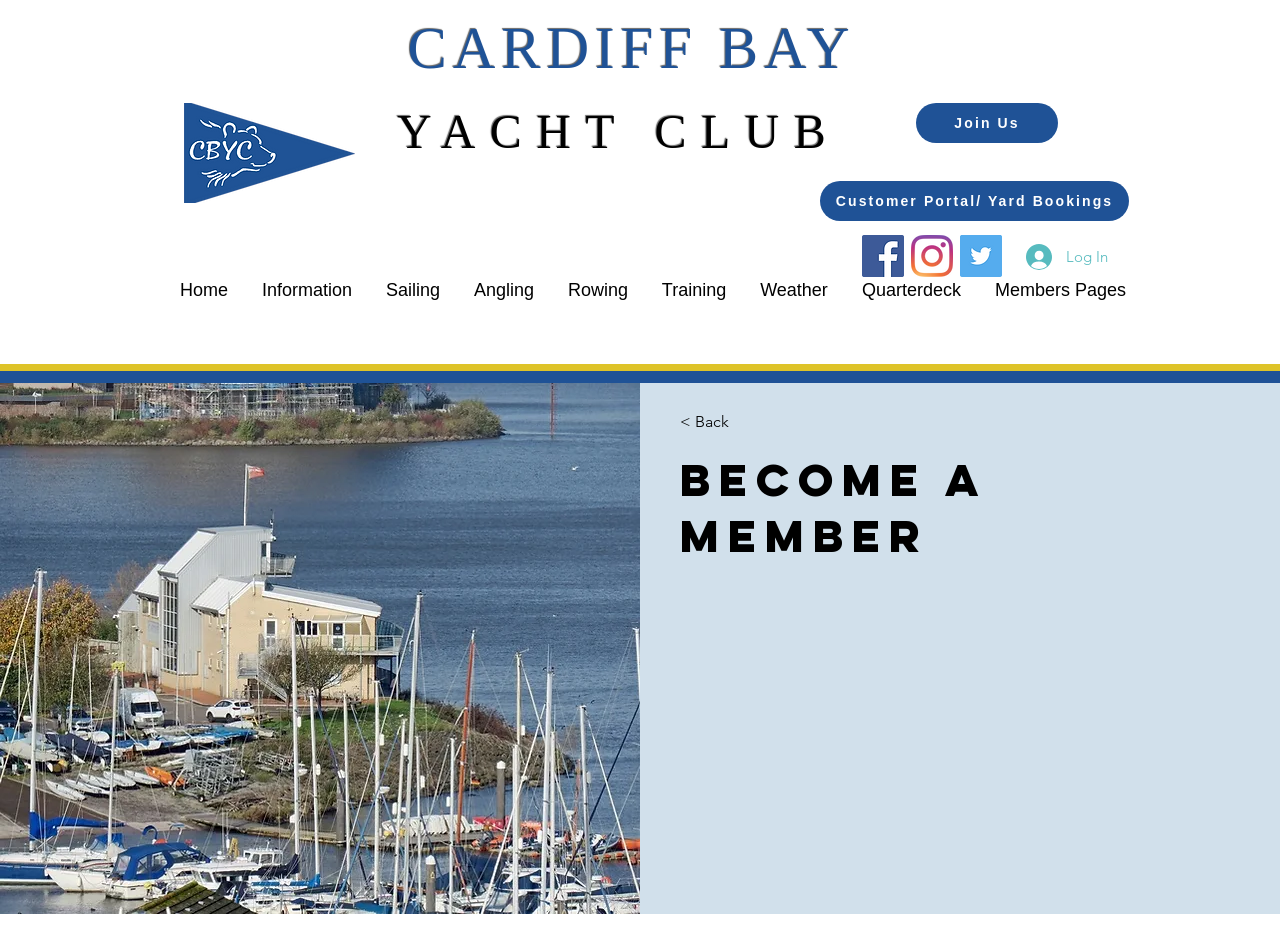Identify the main heading of the webpage and provide its text content.

Become a Member